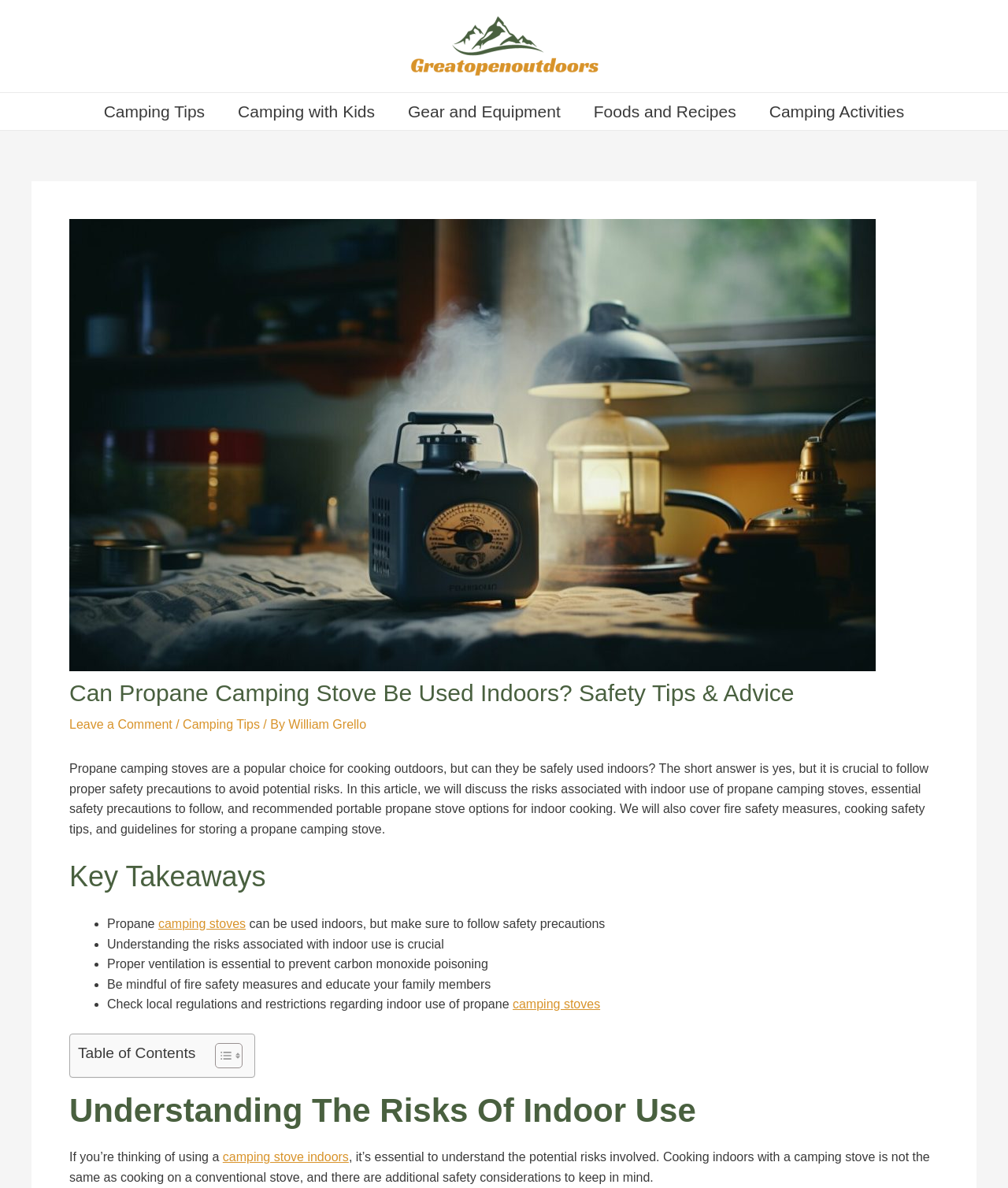Given the description "camping stove indoors", provide the bounding box coordinates of the corresponding UI element.

[0.221, 0.968, 0.346, 0.98]